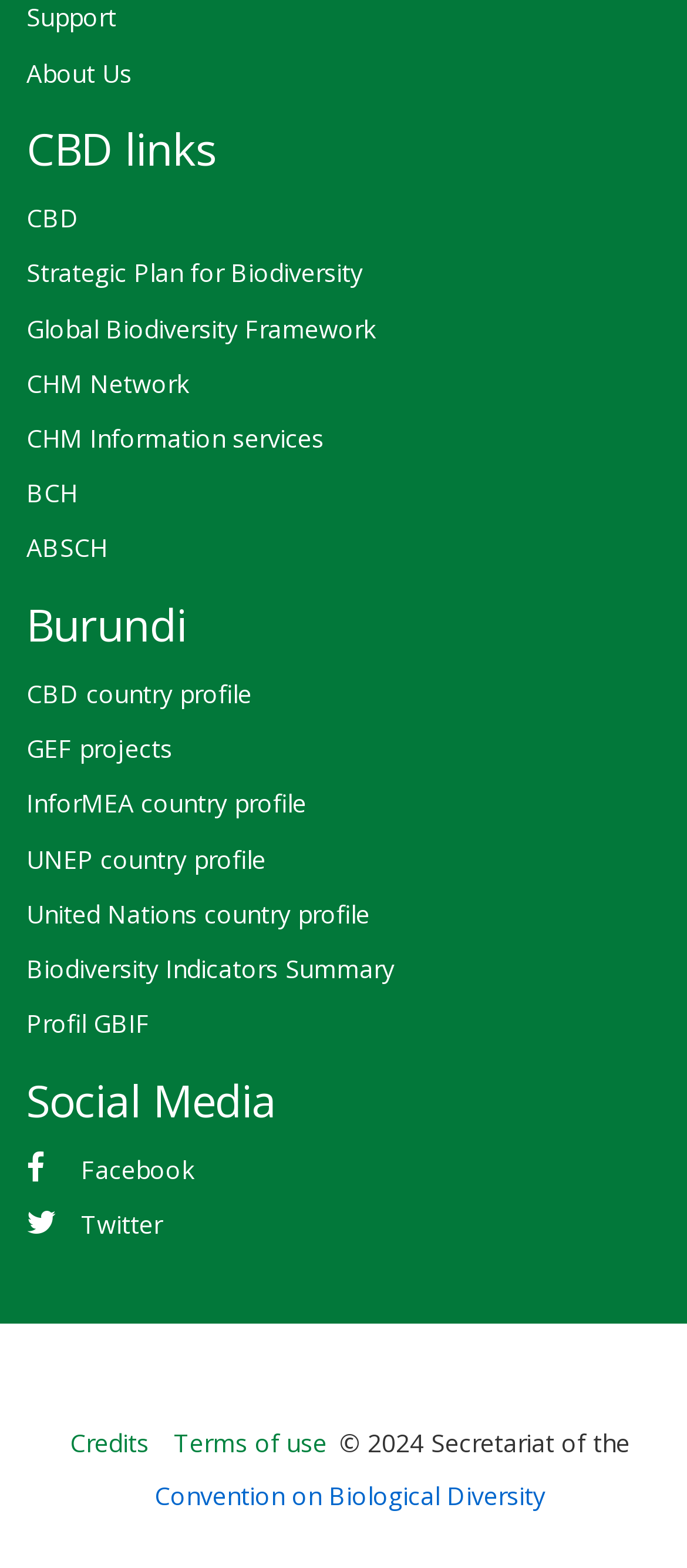Locate the bounding box coordinates of the item that should be clicked to fulfill the instruction: "View Burundi country profile".

[0.038, 0.425, 0.962, 0.46]